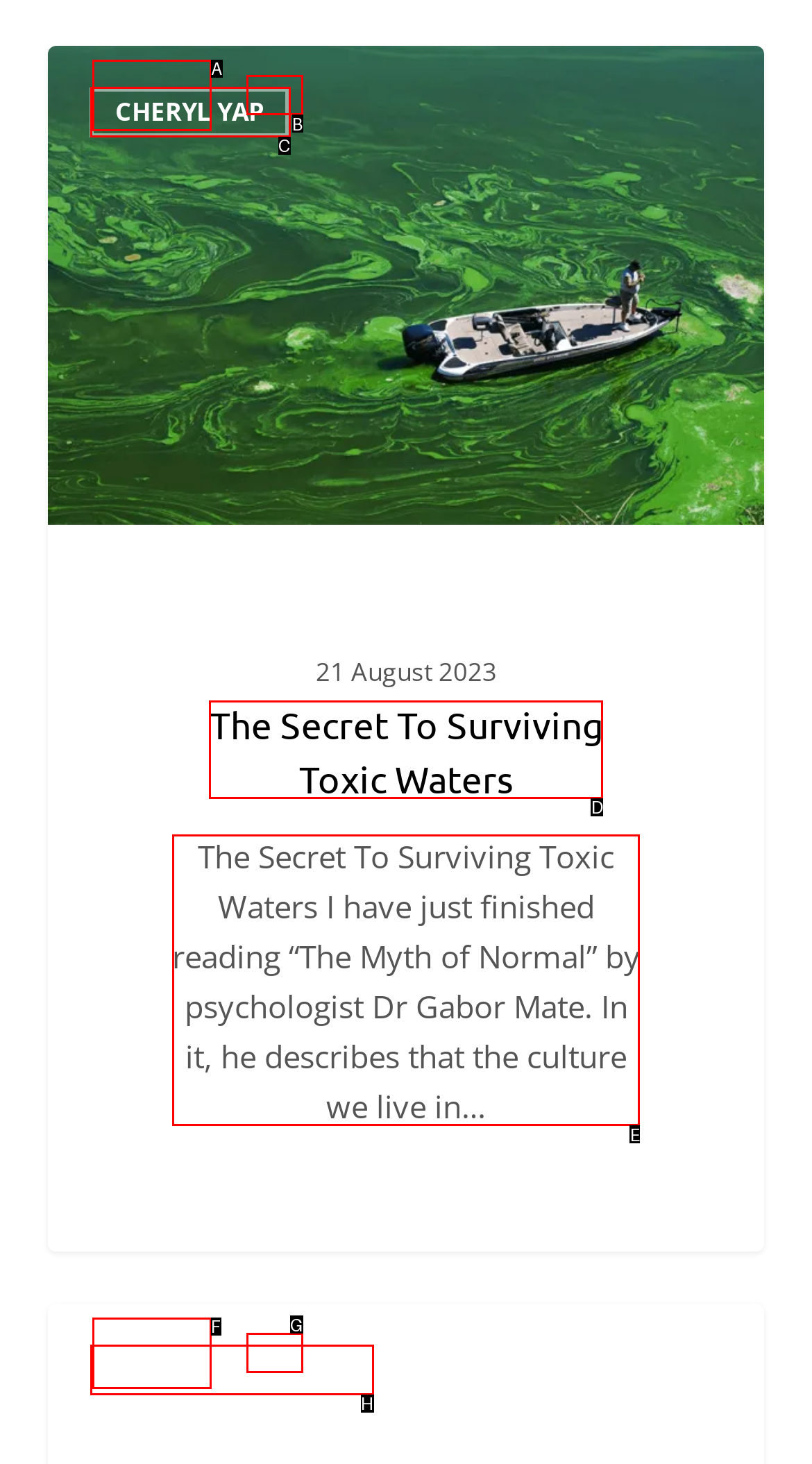Select the letter of the option that should be clicked to achieve the specified task: Read the article by Dr Gabor Mate. Respond with just the letter.

E